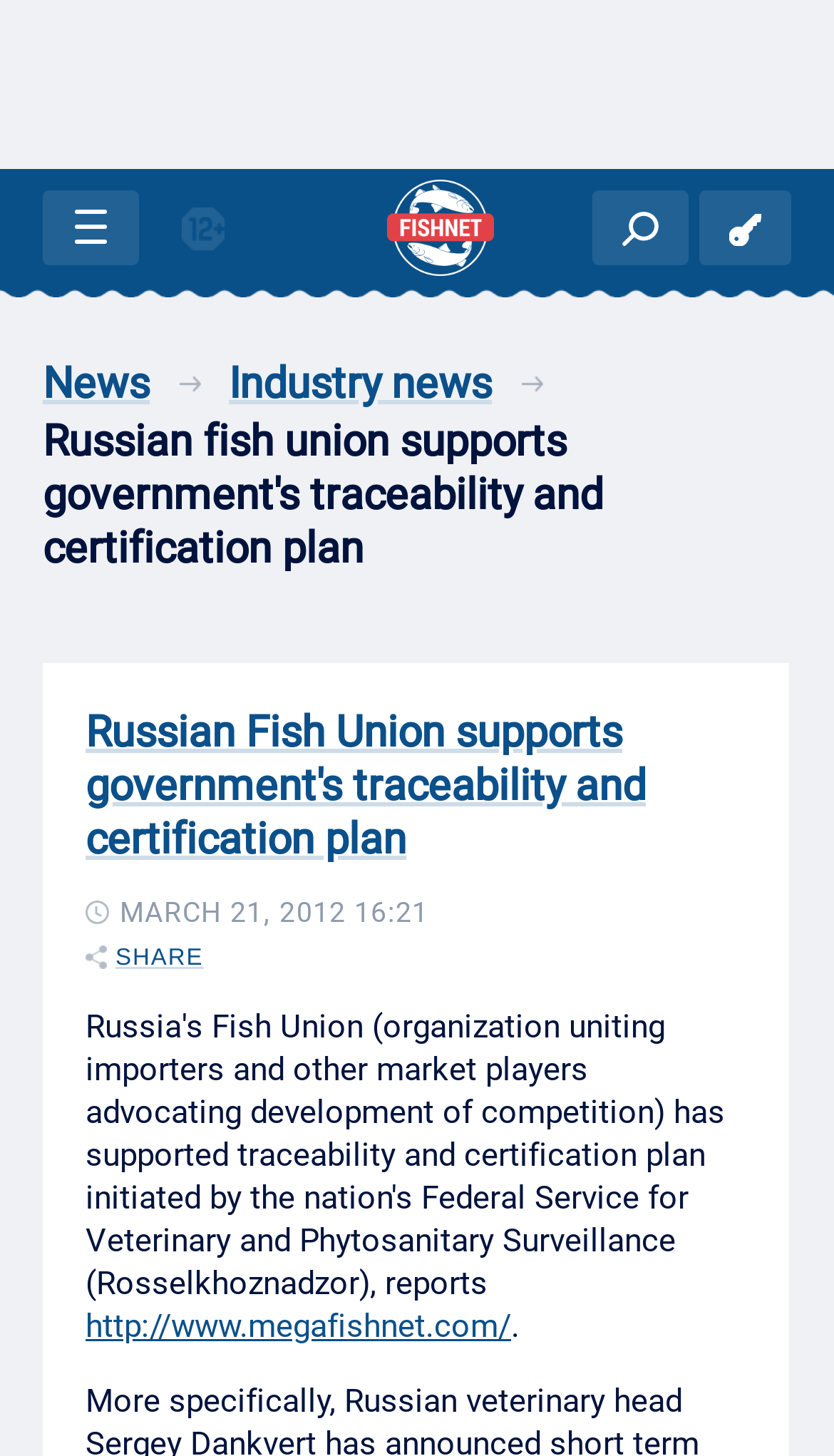Please examine the image and answer the question with a detailed explanation:
What is the date of the news article?

I found the date 'MARCH 21, 2012 16:21' below the heading of the webpage, which suggests that it is the date of the news article.